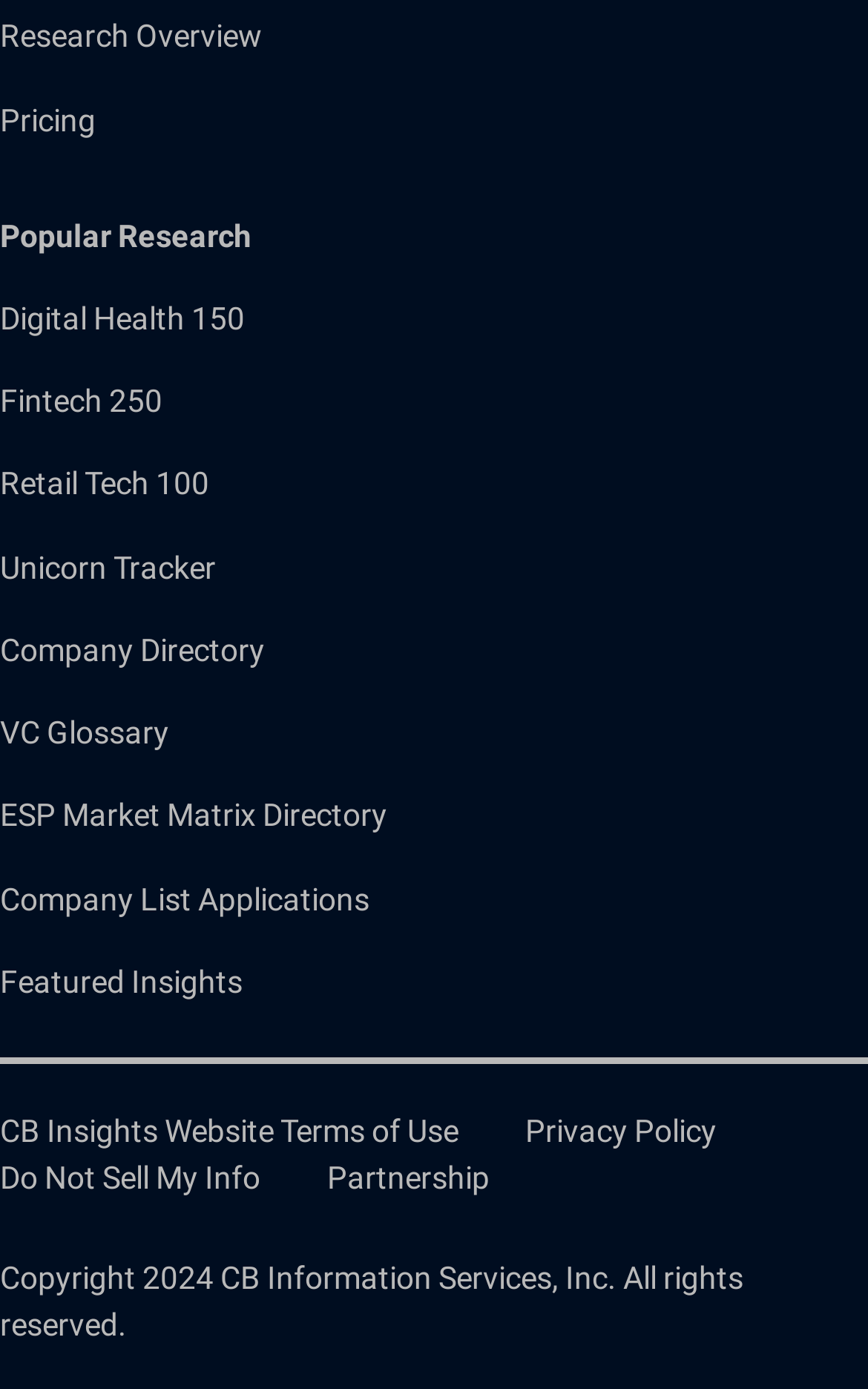Provide a single word or phrase to answer the given question: 
What is the copyright year?

2024